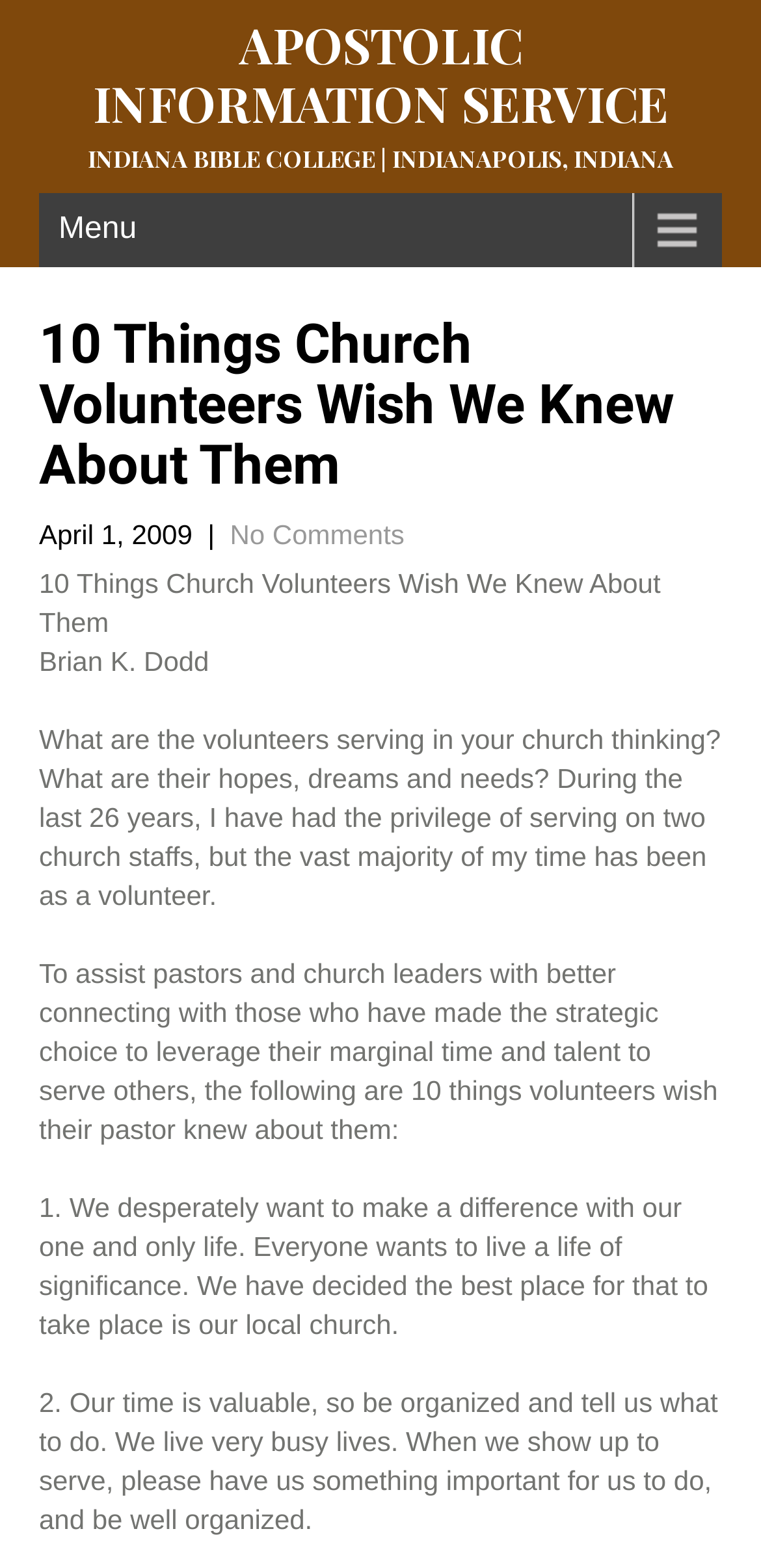Refer to the screenshot and answer the following question in detail:
How many things do volunteers wish their pastor knew about them?

I found the number of things by looking at the static text element with the content '10 Things Church Volunteers Wish We Knew About Them' which is the main heading of the article, and also by counting the numbered list of things mentioned in the article.